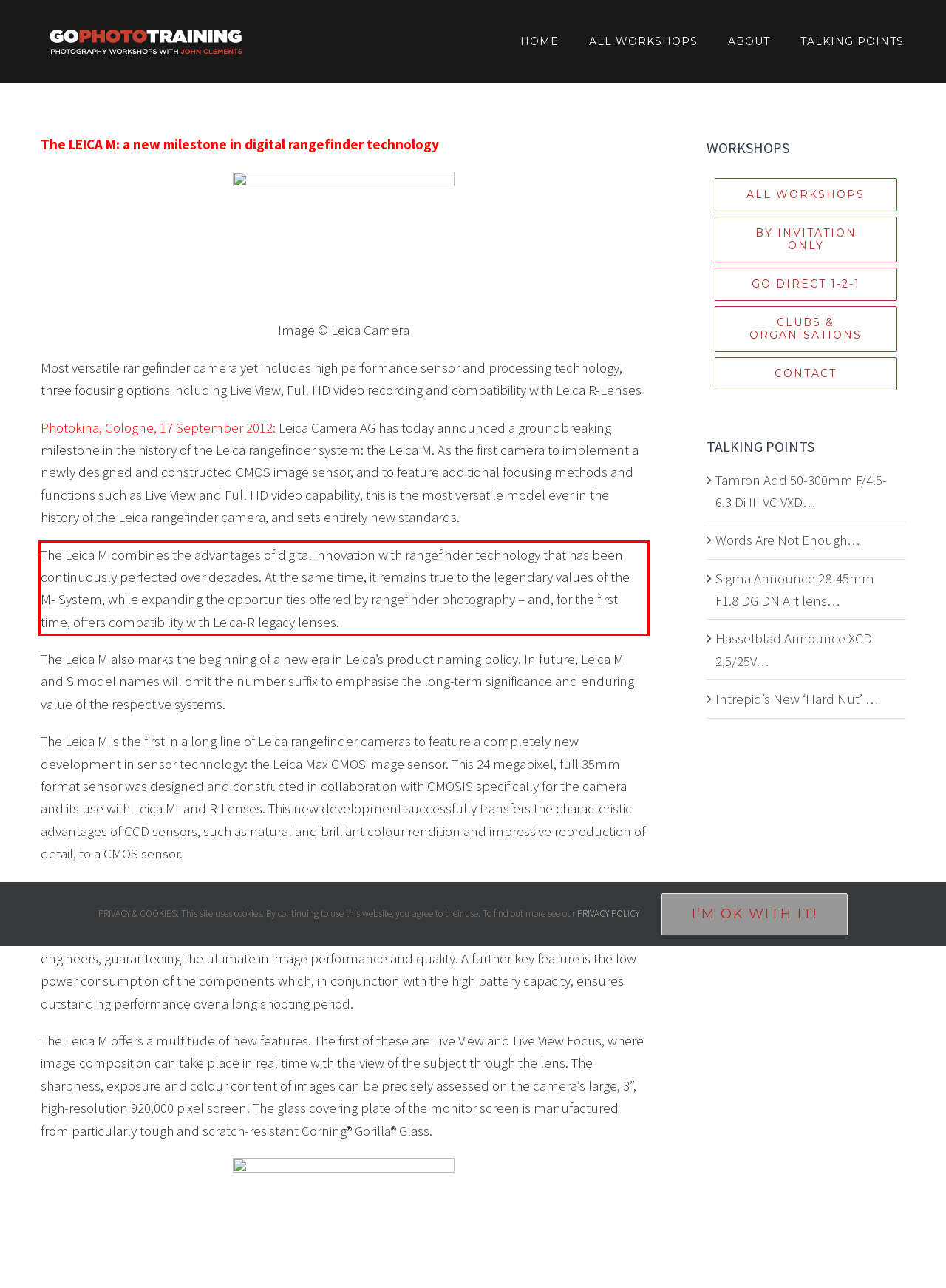Please identify and extract the text from the UI element that is surrounded by a red bounding box in the provided webpage screenshot.

The Leica M combines the advantages of digital innovation with rangefinder technology that has been continuously perfected over decades. At the same time, it remains true to the legendary values of the M- System, while expanding the opportunities offered by rangefinder photography – and, for the first time, offers compatibility with Leica-R legacy lenses.